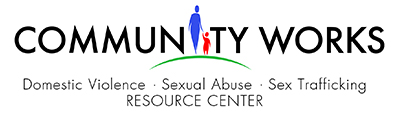How many service areas are outlined below the organization's name?
Please utilize the information in the image to give a detailed response to the question.

Accompanying the organization's name are three key service areas outlined below in smaller text: 'Domestic Violence,' 'Sexual Abuse,' and 'Sex Trafficking,' emphasizing the center's focus and mission.